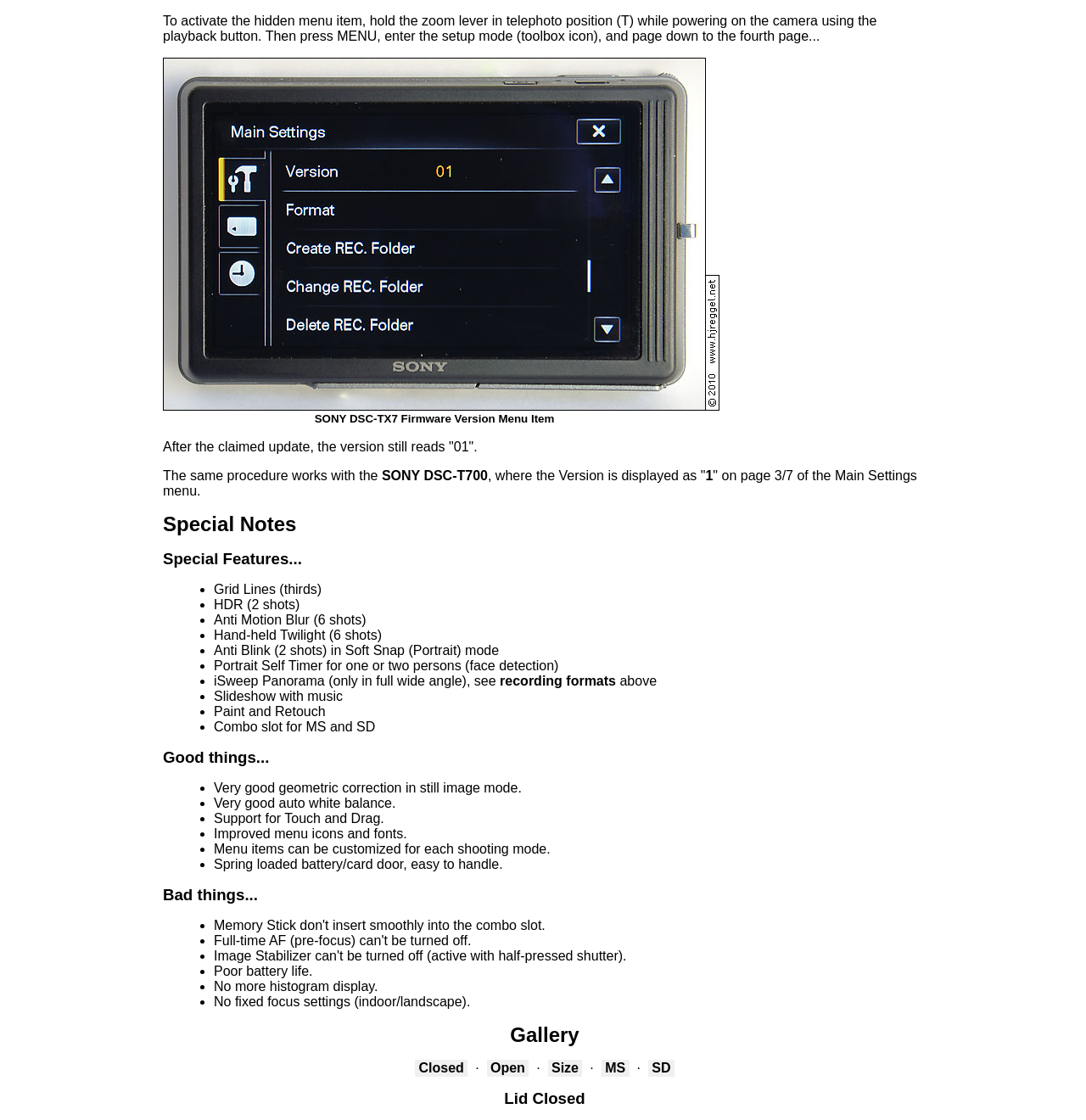How many links are there in the Gallery section?
Based on the visual, give a brief answer using one word or a short phrase.

5